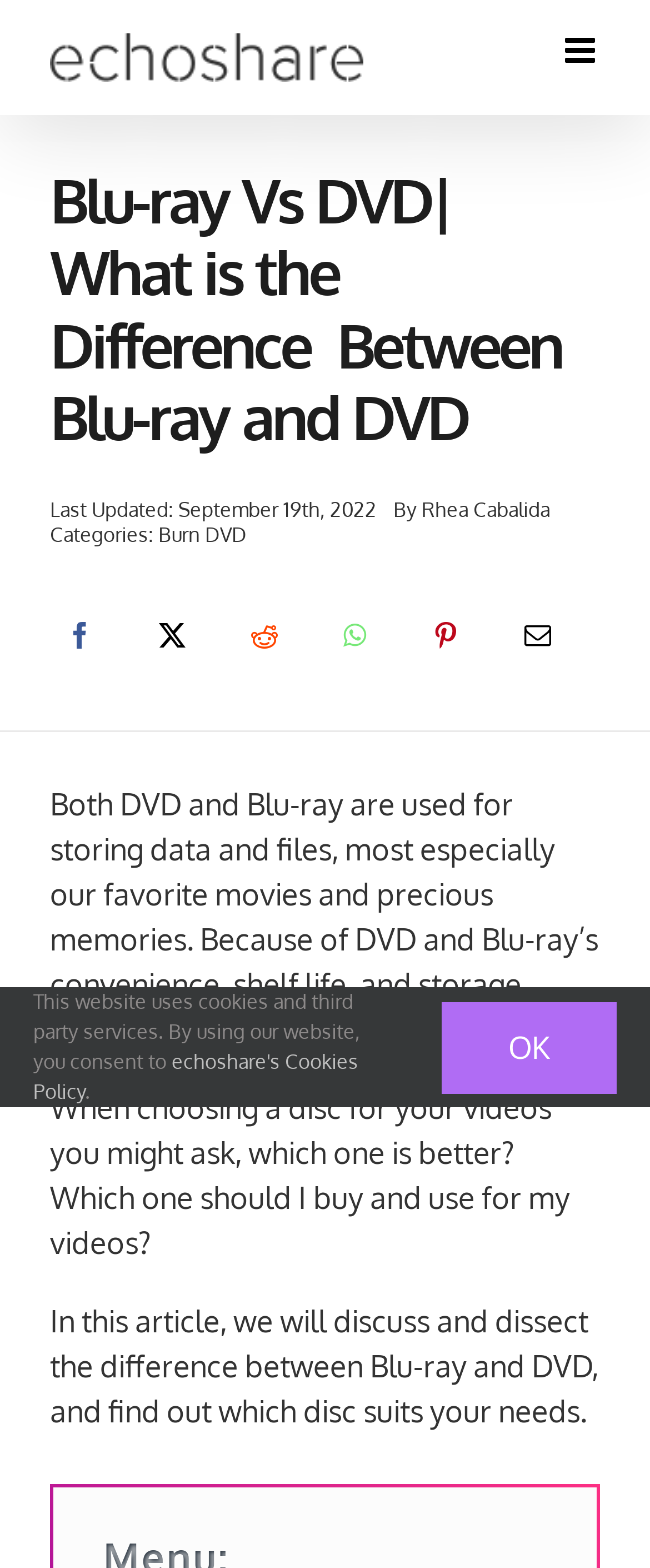Find the bounding box coordinates of the element you need to click on to perform this action: 'Visit the author's page'. The coordinates should be represented by four float values between 0 and 1, in the format [left, top, right, bottom].

[0.649, 0.317, 0.846, 0.333]